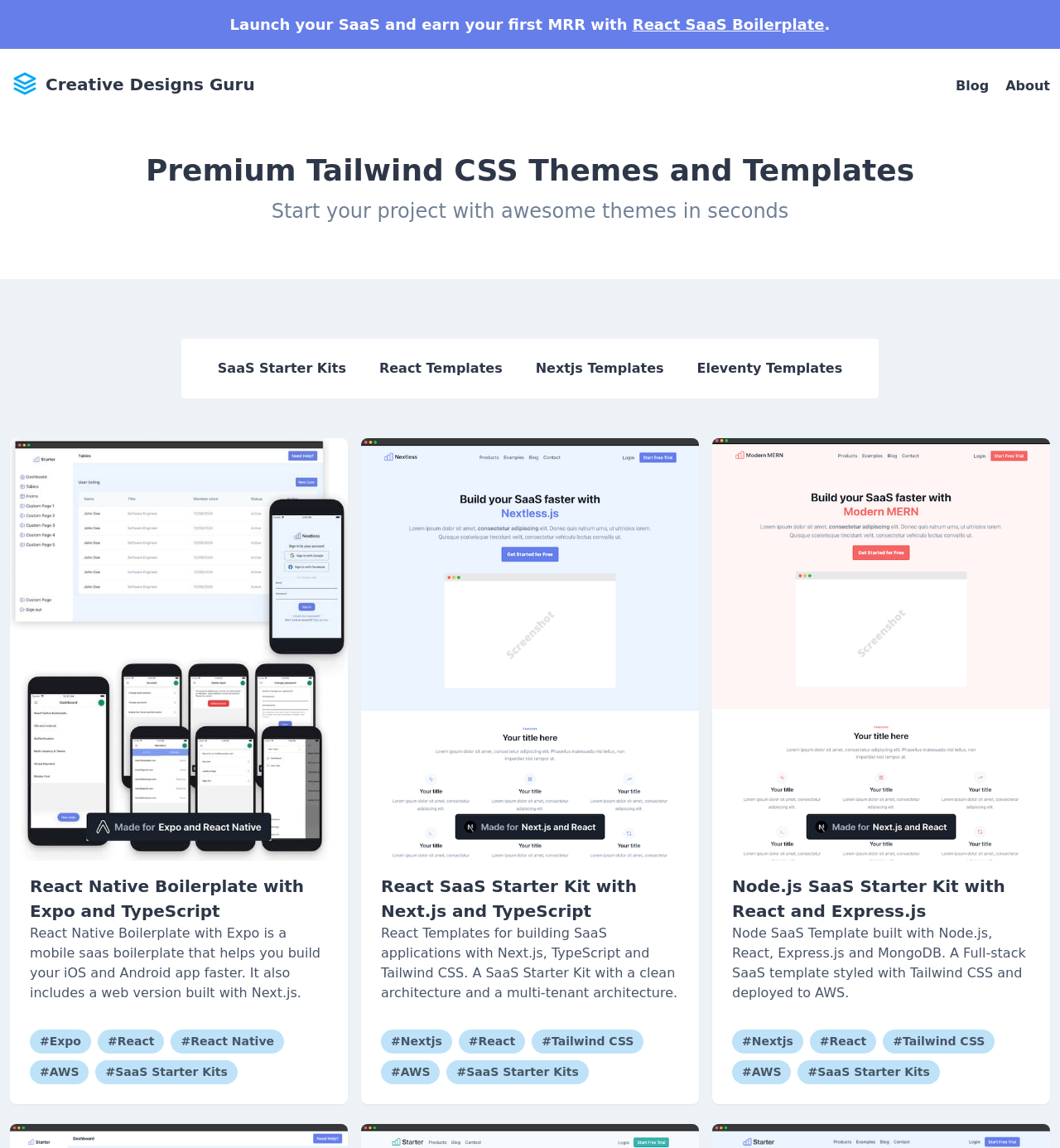Answer succinctly with a single word or phrase:
How many templates are listed on the webpage?

3